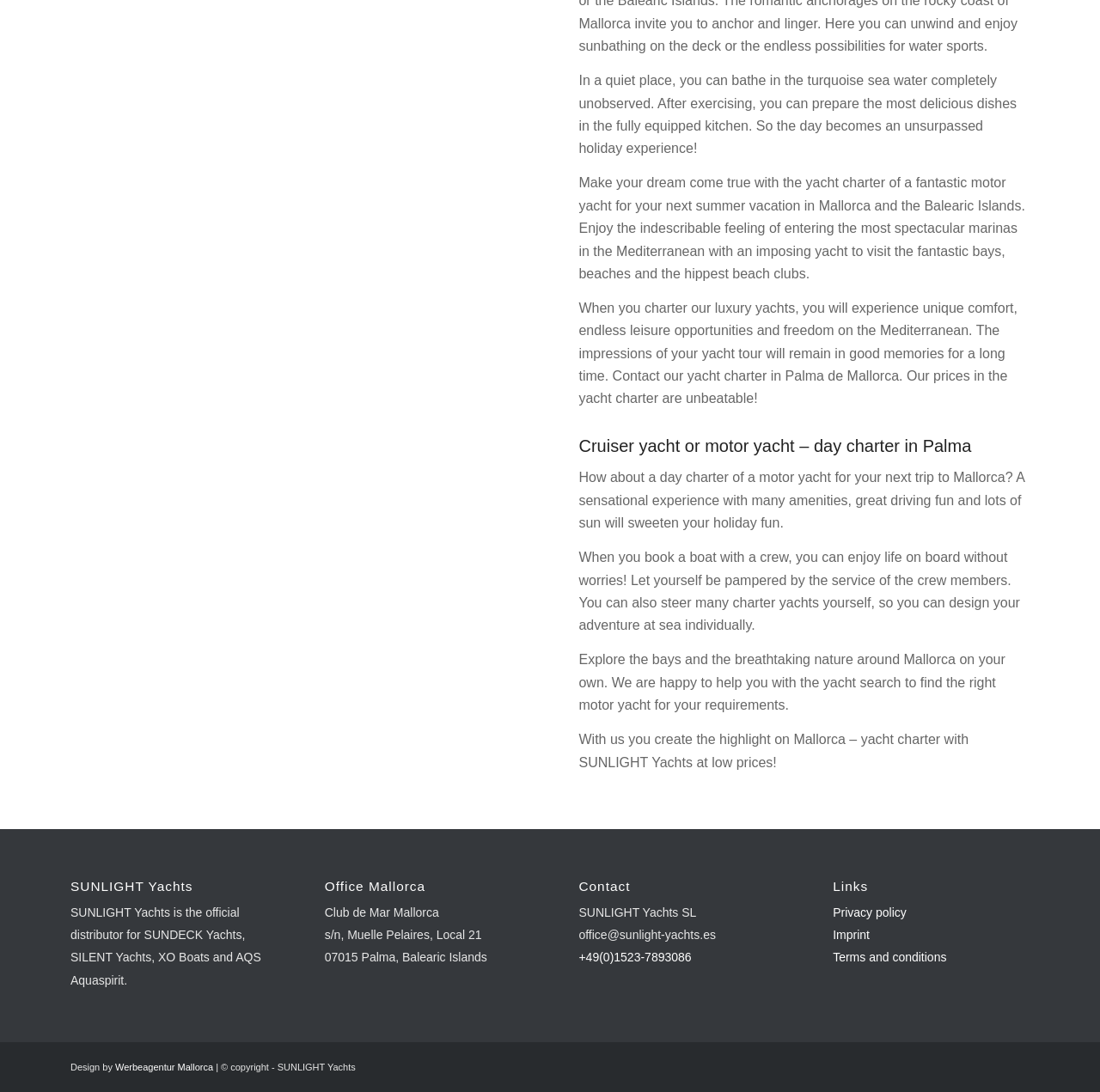From the webpage screenshot, predict the bounding box coordinates (top-left x, top-left y, bottom-right x, bottom-right y) for the UI element described here: +49(0)1523-7893086

[0.526, 0.87, 0.629, 0.883]